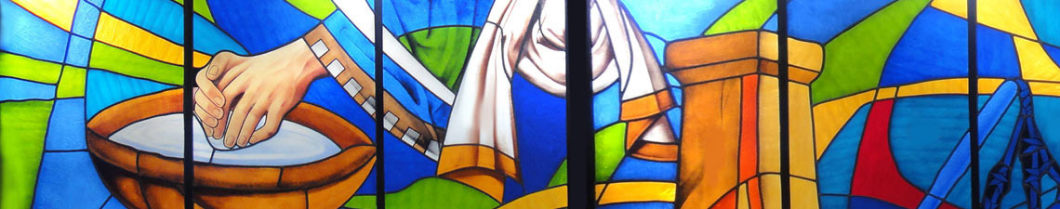What colors are used in the abstract shapes?
Based on the image, answer the question with as much detail as possible.

The abstract shapes surrounding the central figure are depicted in hues of green, blue, and yellow, which enhance the overall theme of rebirth and spiritual renewal in the sacrament of Baptism.